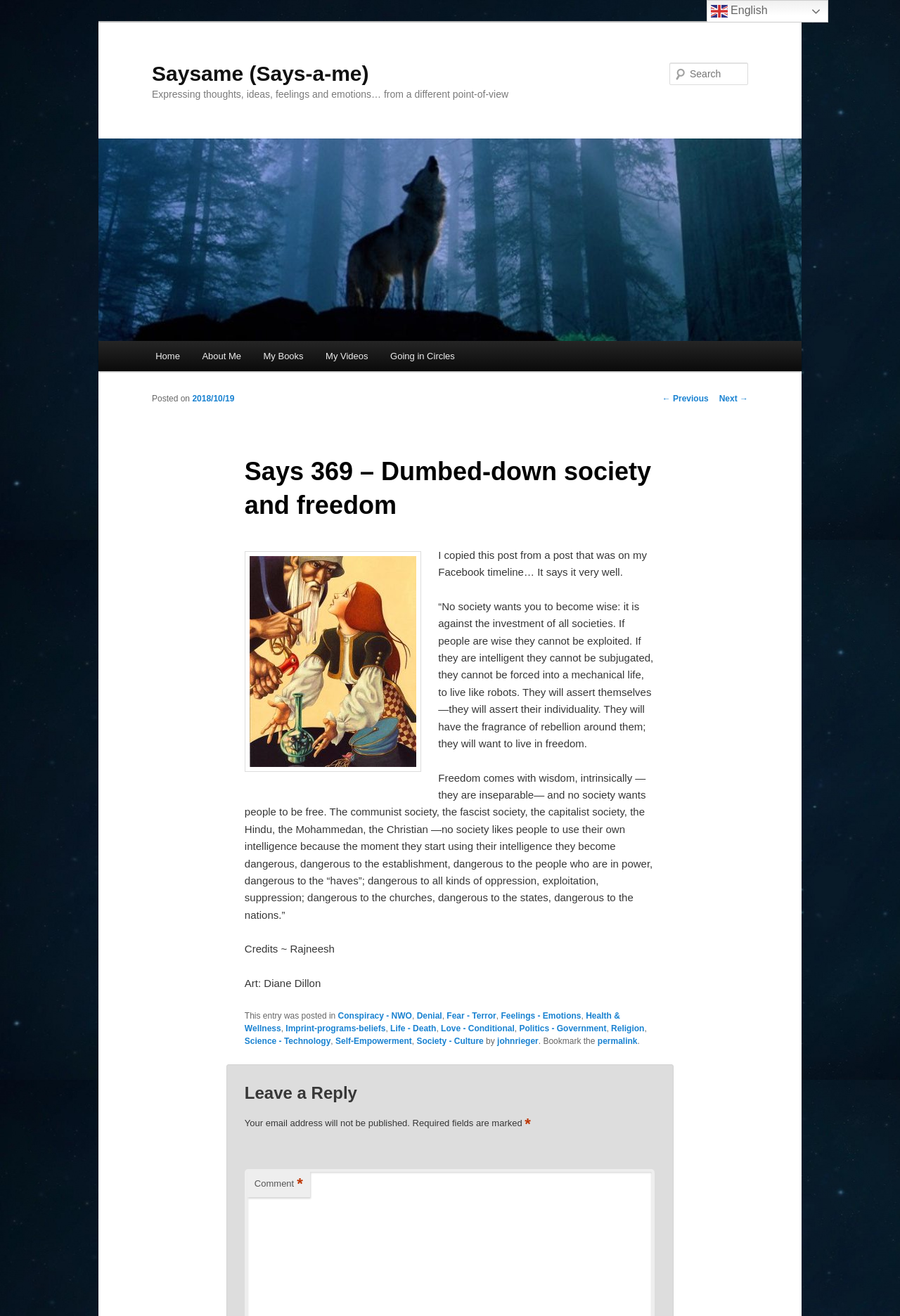What is the title of the article?
Please provide a comprehensive and detailed answer to the question.

The title of the article can be found in the heading element 'Says 369 – Dumbed-down society and freedom' which is located at the top of the article section.